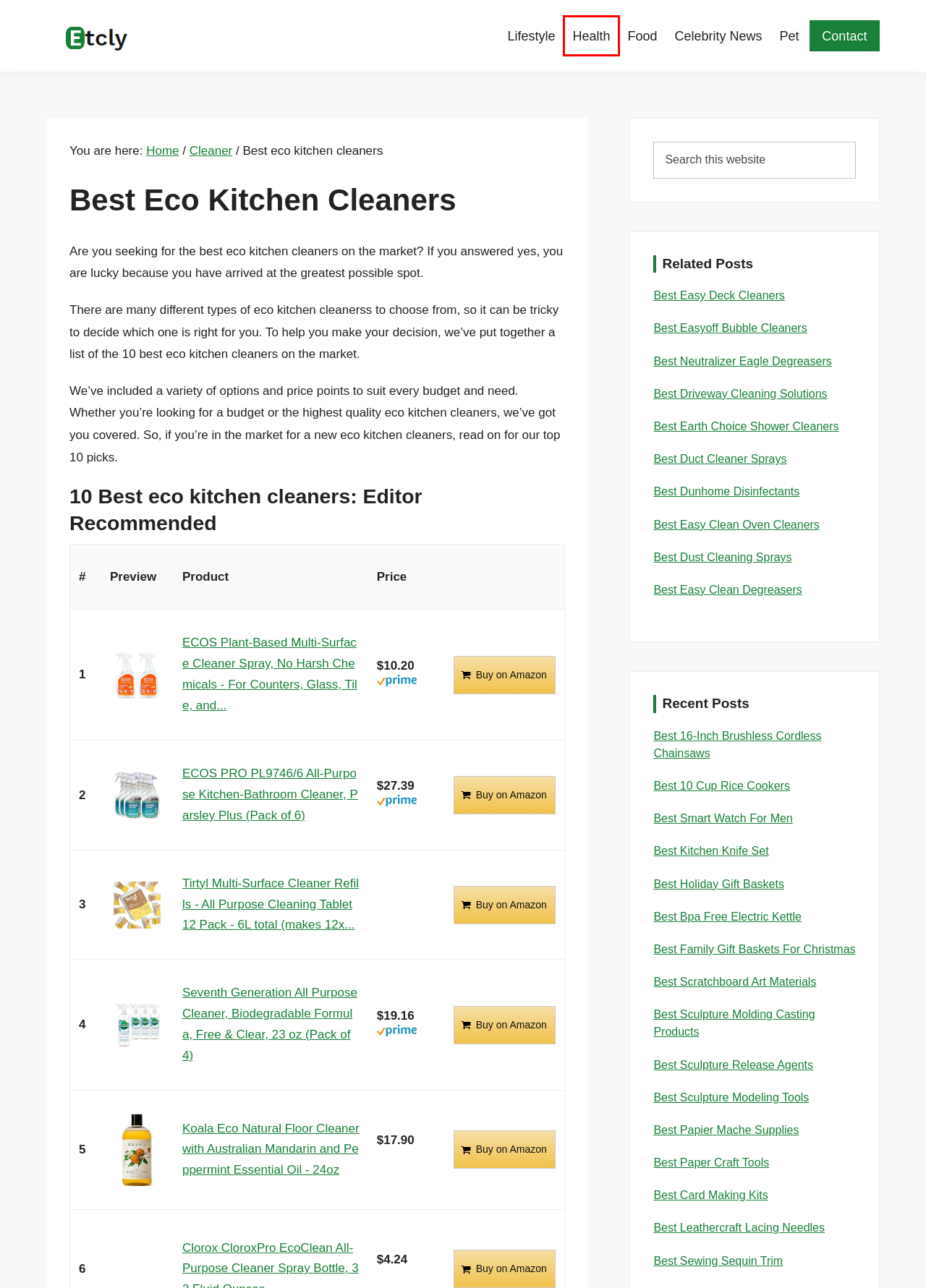You are provided with a screenshot of a webpage that has a red bounding box highlighting a UI element. Choose the most accurate webpage description that matches the new webpage after clicking the highlighted element. Here are your choices:
A. Best easyoff bubble cleaners of 2024
B. Health Archives - Etcly
C. Cleaner Archives - Etcly
D. Best neutralizer eagle degreasers of 2024
E. Lifestyle Archives - Etcly
F. Clothing, Shoes, Jewelry & Watches - Reviews and Buying Guide - Etcly
G. Pet Archives - Etcly
H. Food Archives - Etcly

B